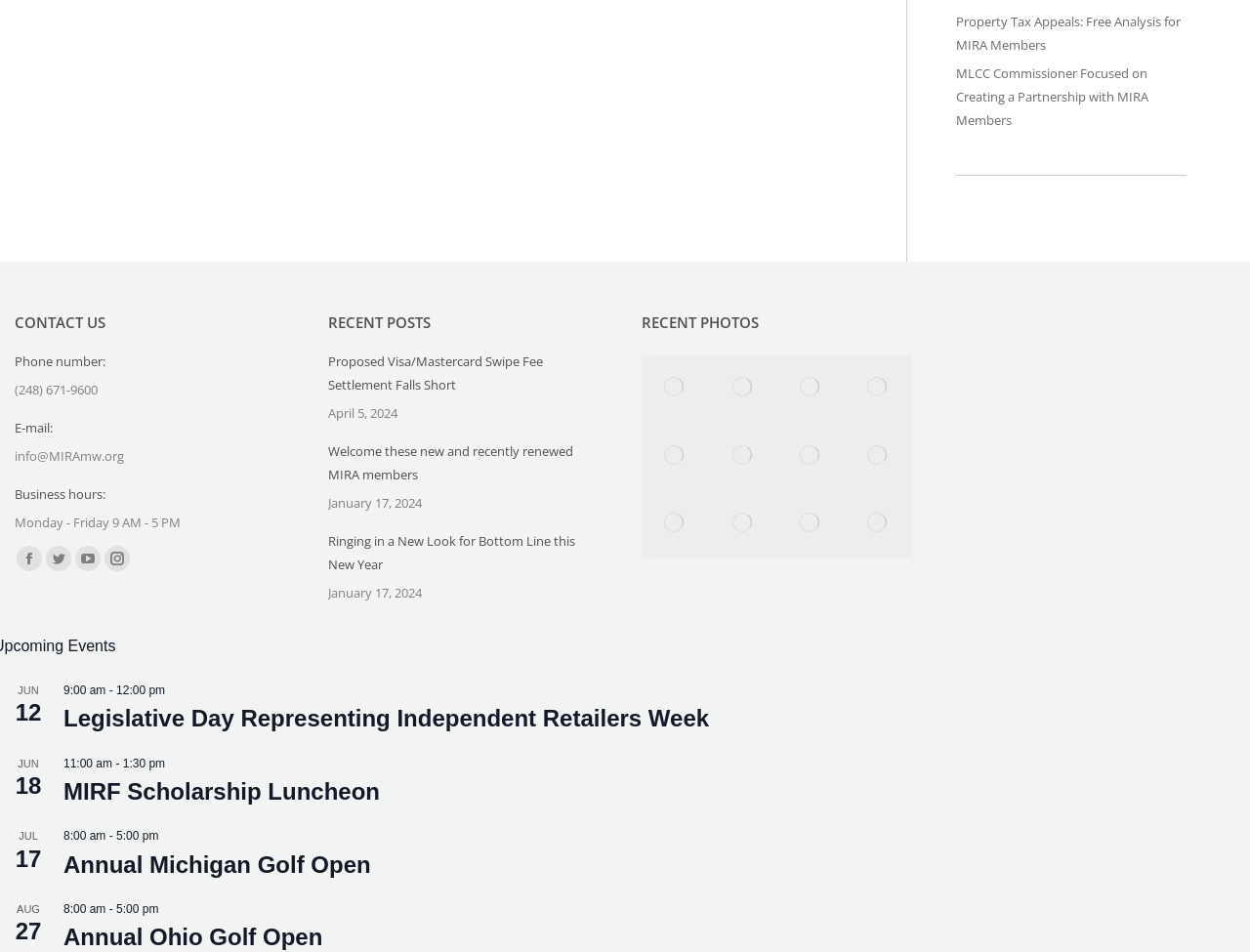Find the bounding box coordinates of the element I should click to carry out the following instruction: "Open the Mac App Store".

None